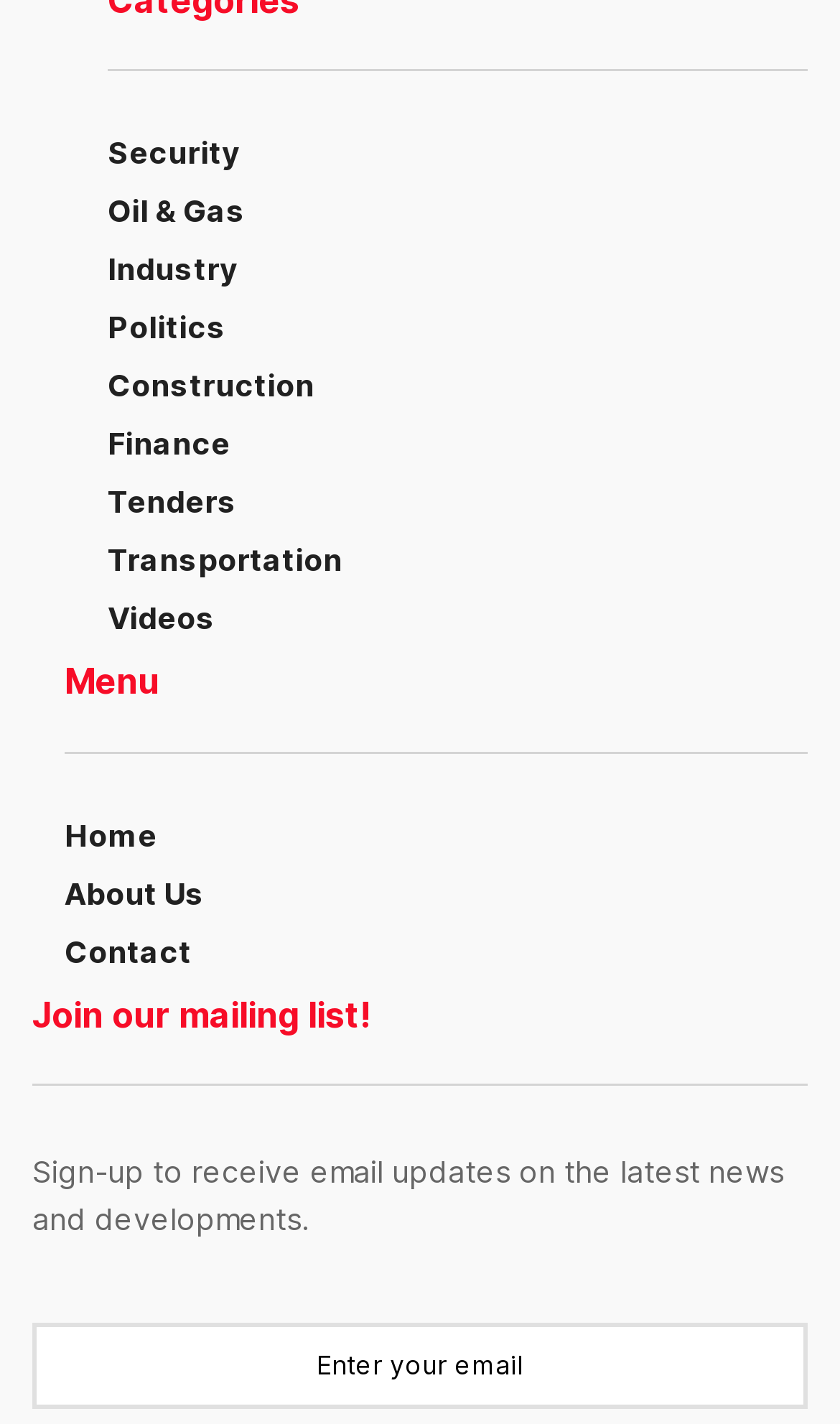What is the first category listed?
Using the visual information, answer the question in a single word or phrase.

Security